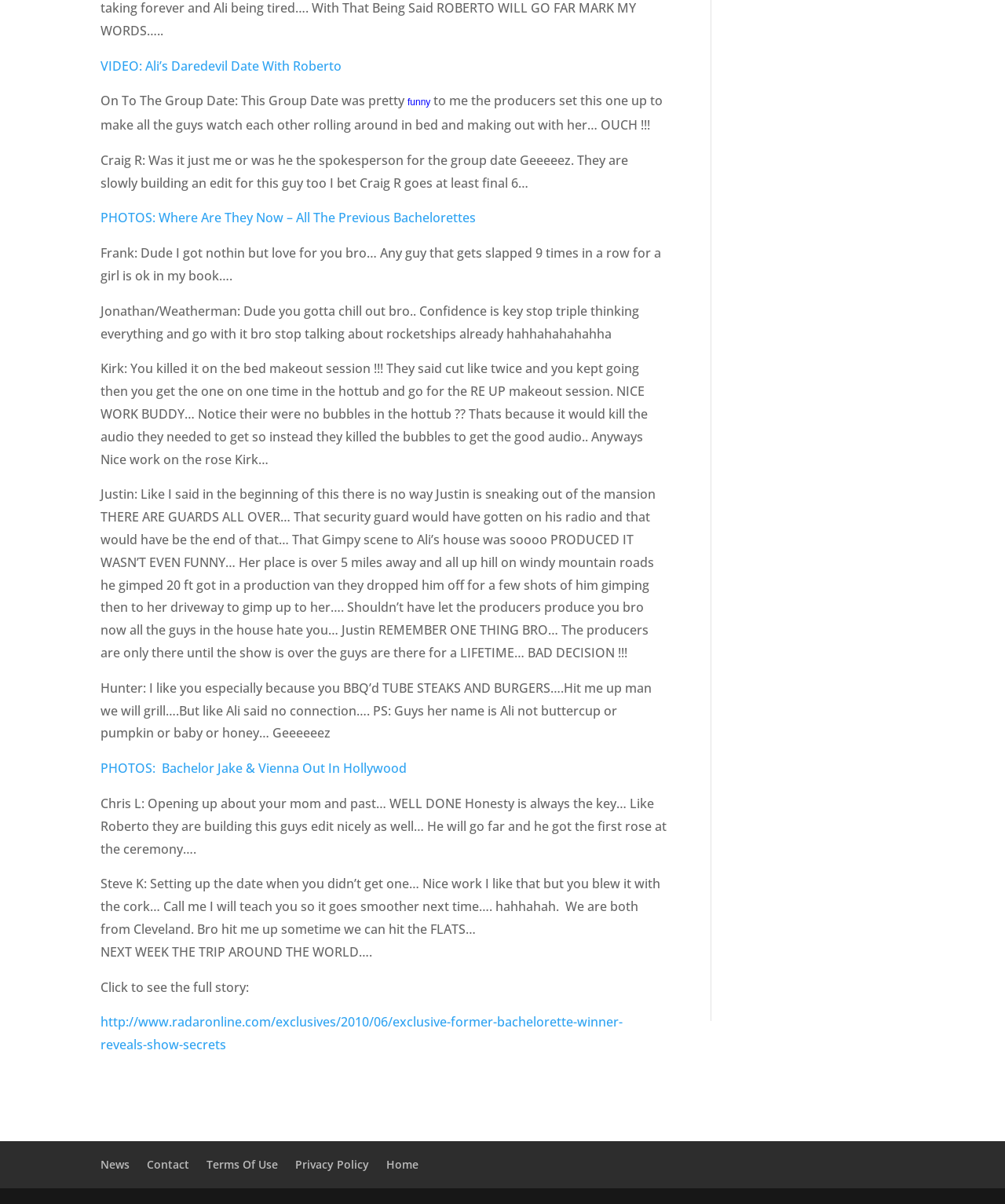Given the description of a UI element: "Terms Of Use", identify the bounding box coordinates of the matching element in the webpage screenshot.

[0.205, 0.961, 0.277, 0.973]